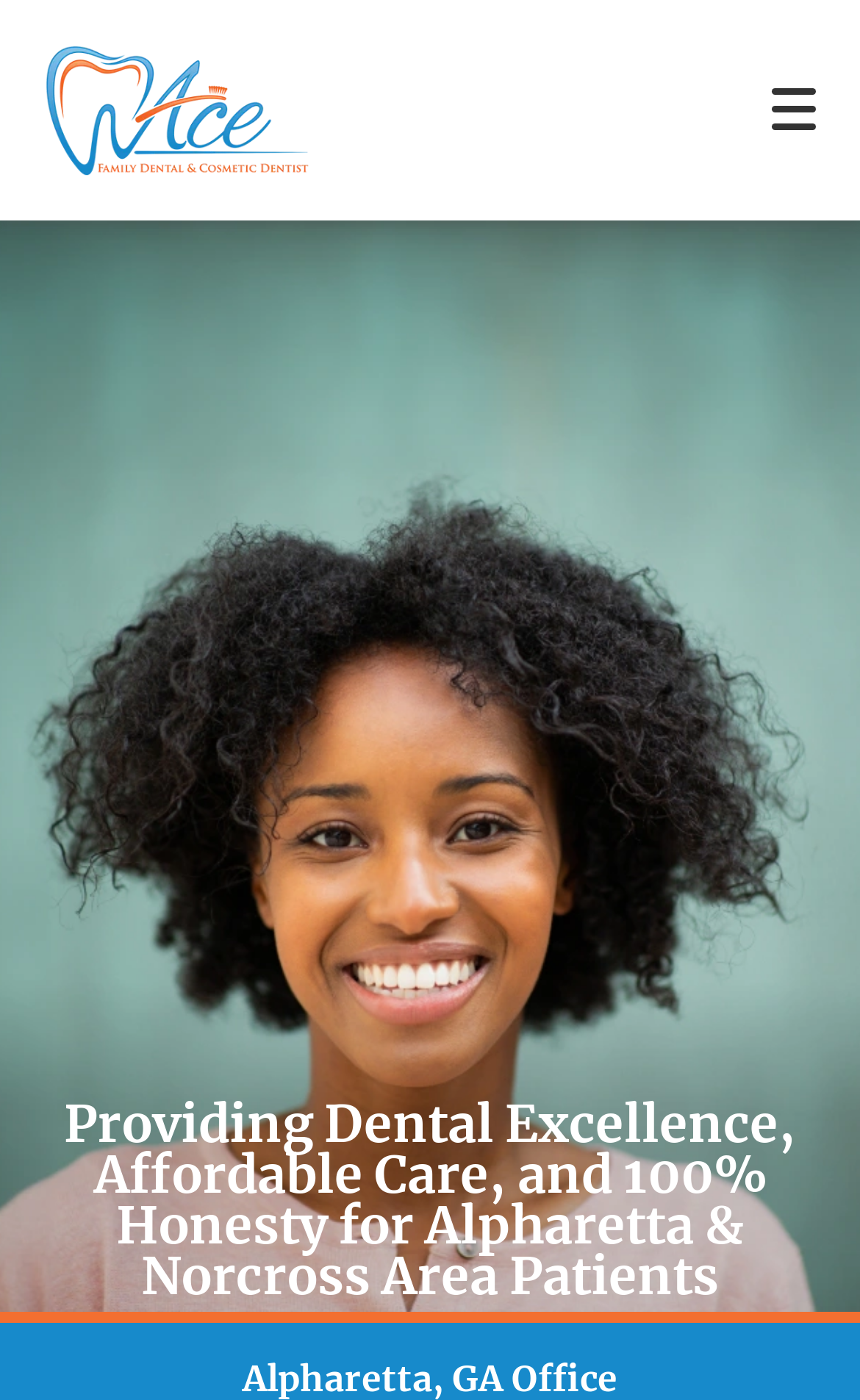What is the name of the dentist office?
Refer to the screenshot and respond with a concise word or phrase.

Dentist Norcross & Alpharetta, GA